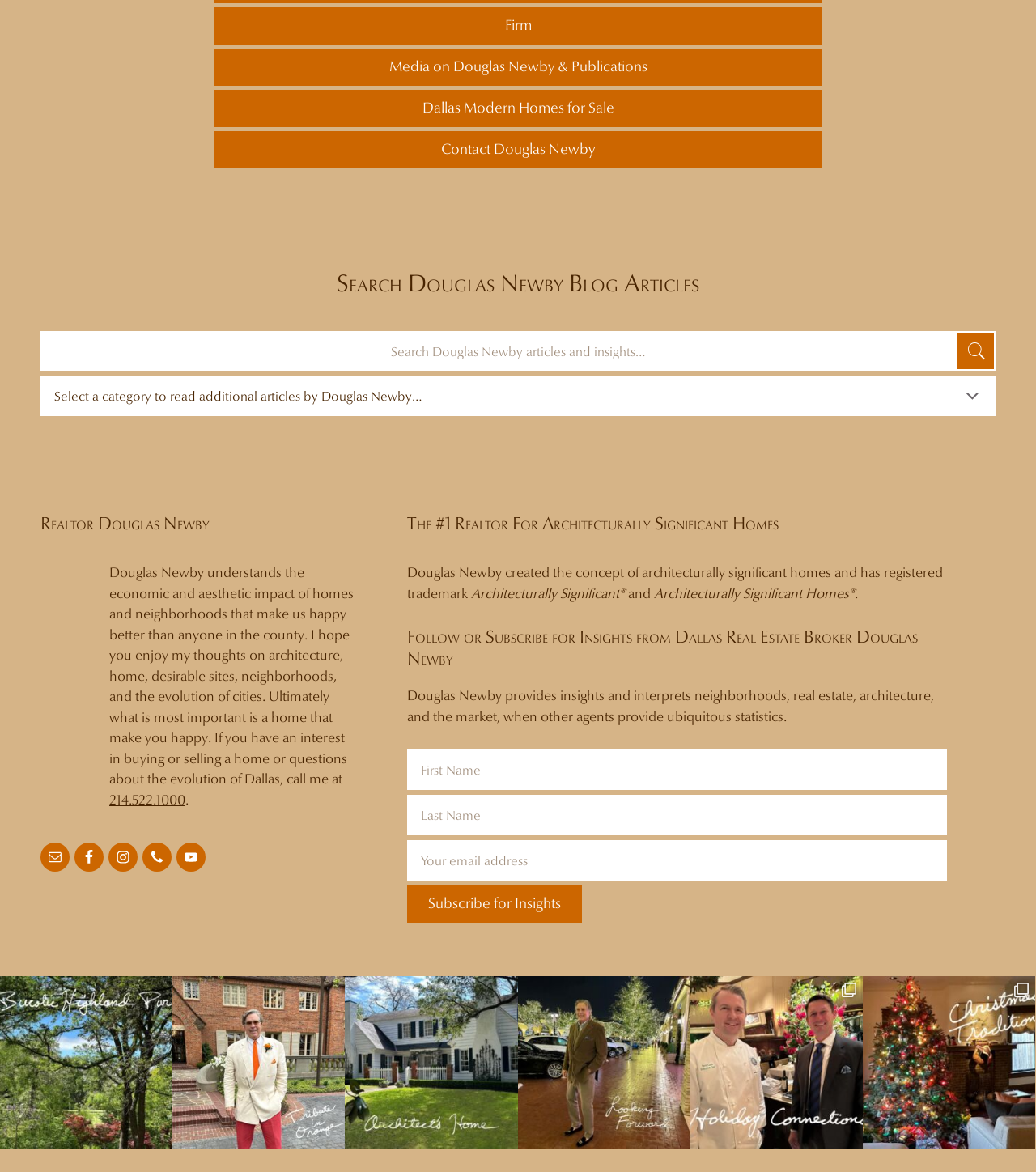Can you give a comprehensive explanation to the question given the content of the image?
What is the purpose of the form at the bottom of the webpage?

The form at the bottom of the webpage is for subscribing to insights from Douglas Newby, as indicated by the heading 'Follow or Subscribe for Insights from Dallas Real Estate Broker Douglas Newby' and the button 'Subscribe for Insights'.